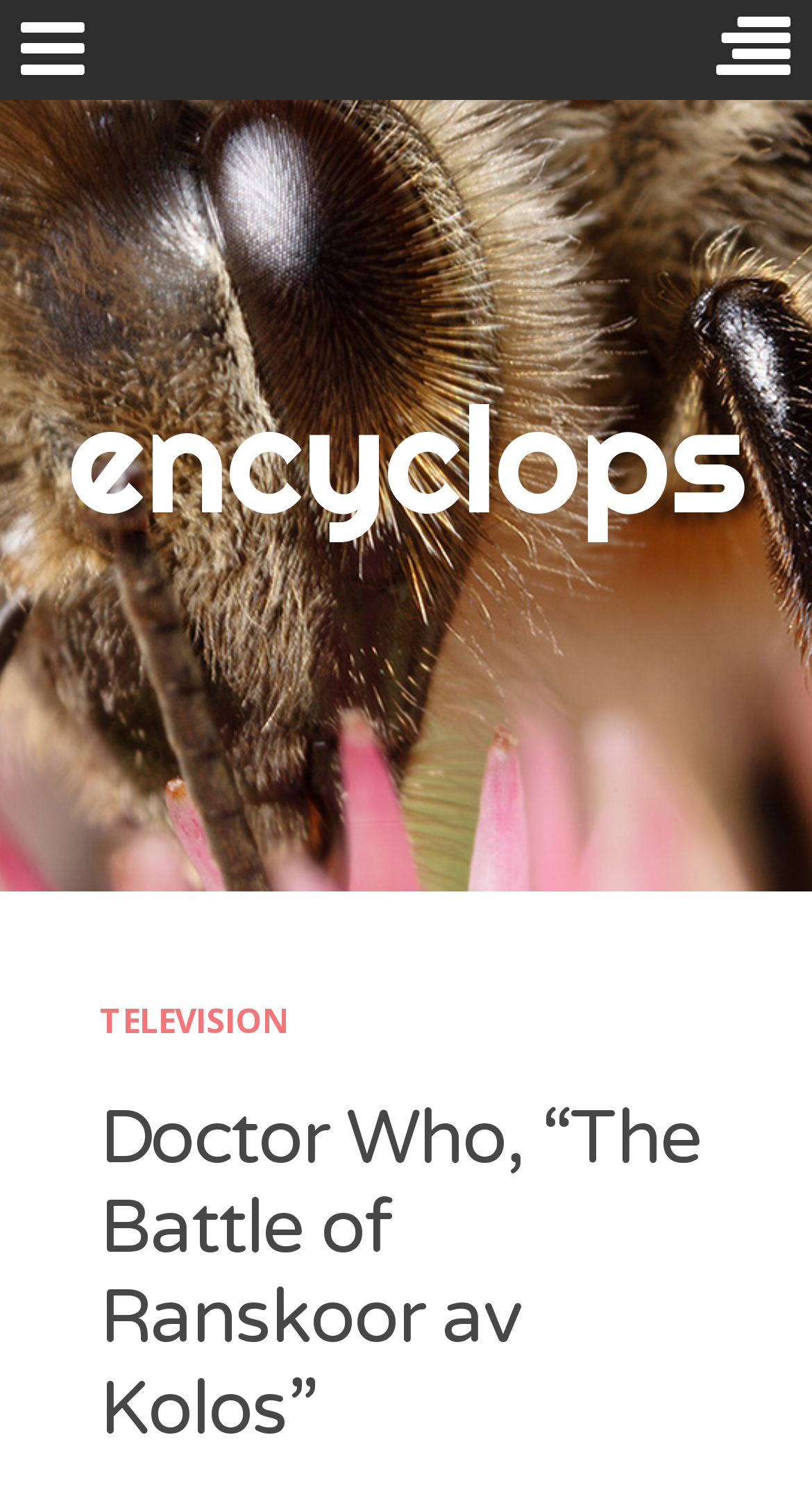How many icons are there in the top navigation bar?
Please use the visual content to give a single word or phrase answer.

3